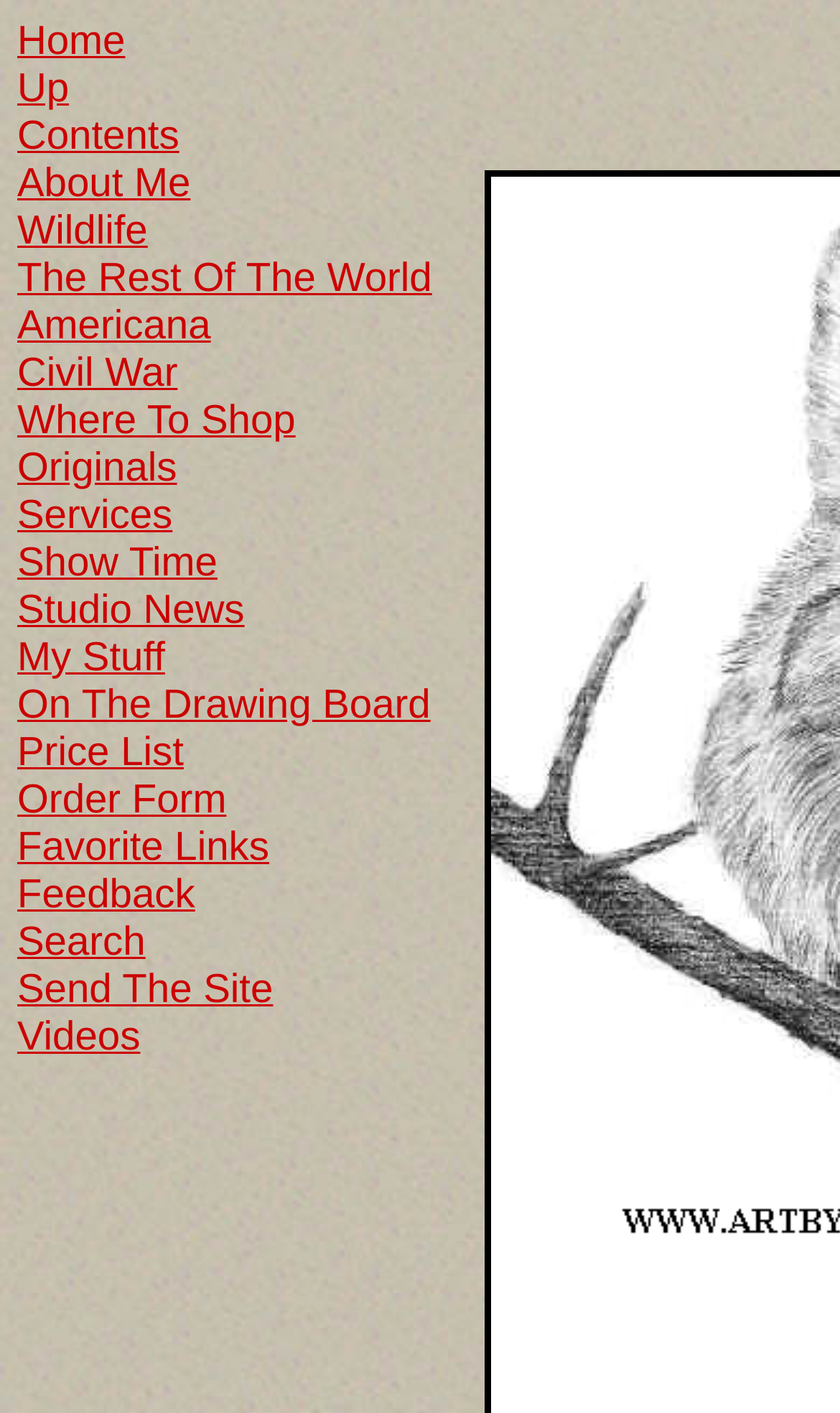Please specify the coordinates of the bounding box for the element that should be clicked to carry out this instruction: "search the site". The coordinates must be four float numbers between 0 and 1, formatted as [left, top, right, bottom].

[0.021, 0.447, 0.126, 0.47]